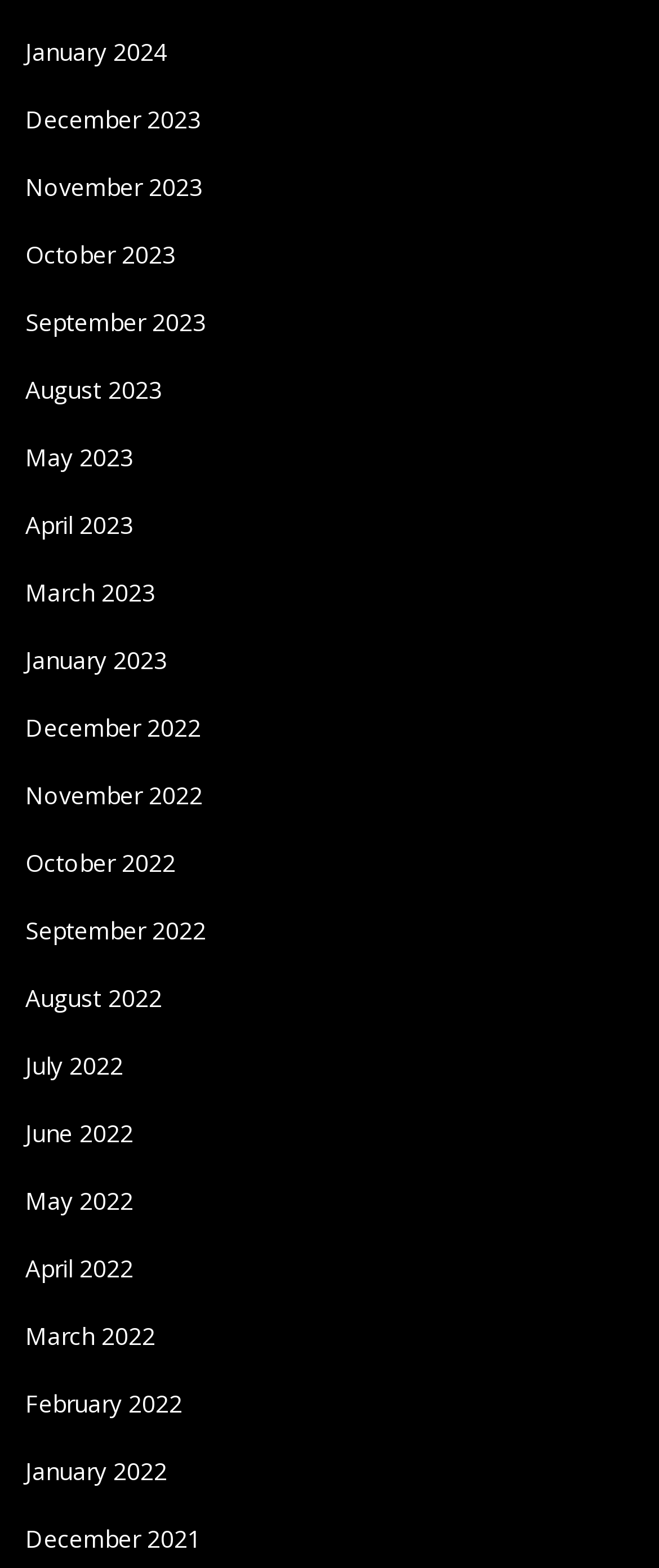How many months are listed in 2023?
Use the information from the screenshot to give a comprehensive response to the question.

I counted the number of links with '2023' in their text and found 12 links, which correspond to the 12 months of the year 2023.